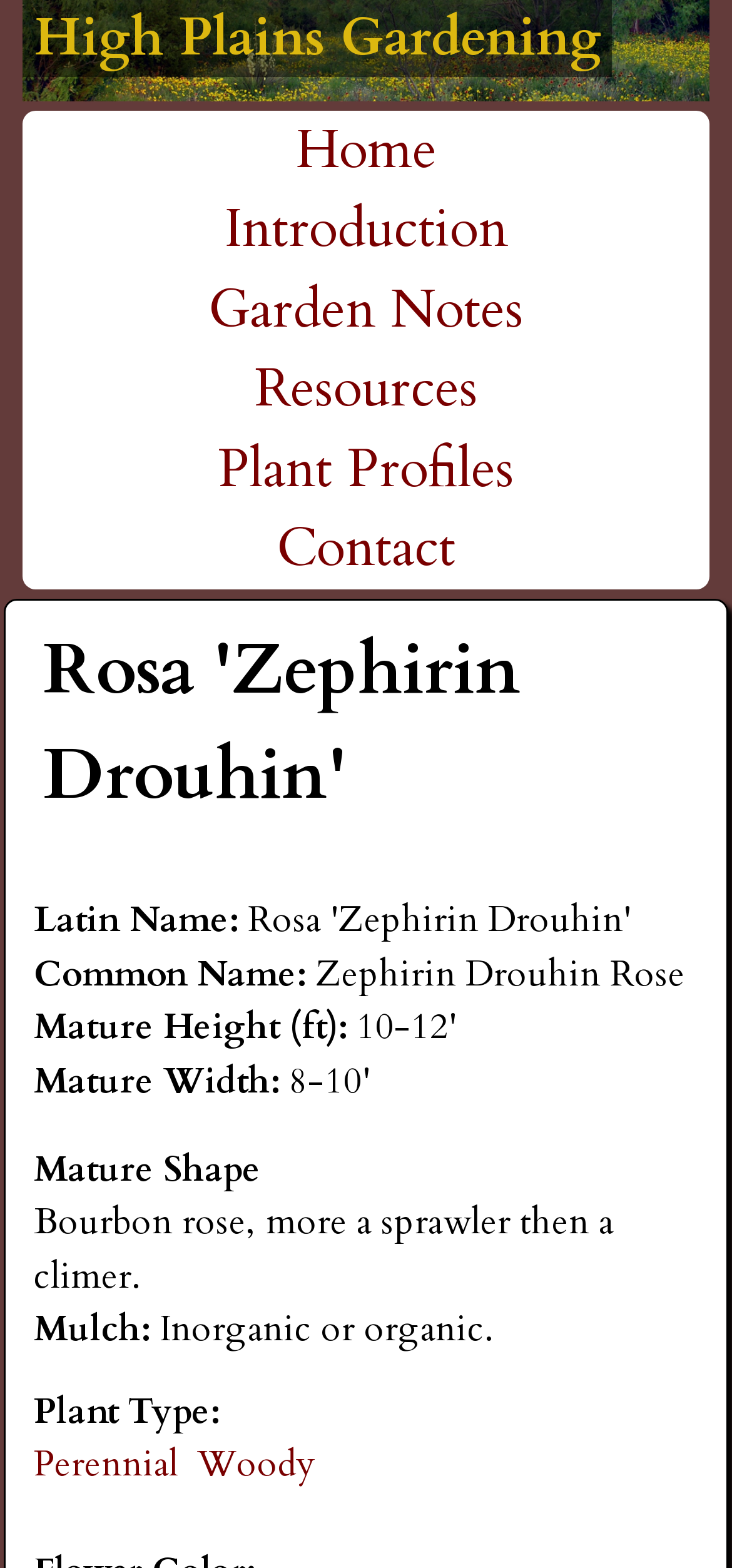Carefully examine the image and provide an in-depth answer to the question: What is the mature height of the rose?

I looked at the figcaption elements and found one with the text 'Mature Height (ft):', but it does not provide a specific value.